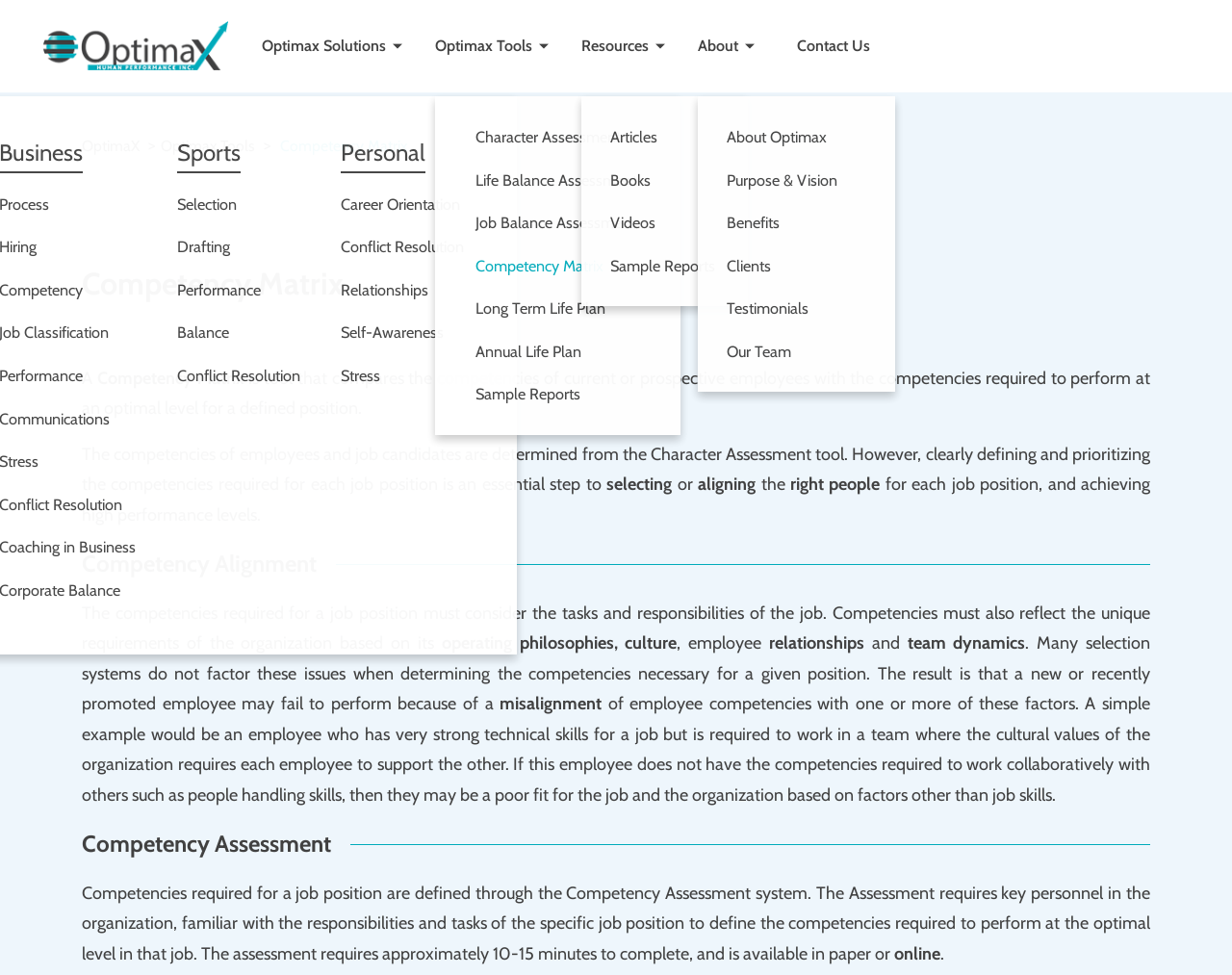Please determine the bounding box coordinates, formatted as (top-left x, top-left y, bottom-right x, bottom-right y), with all values as floating point numbers between 0 and 1. Identify the bounding box of the region described as: parent_node: Optimax Solutions

[0.035, 0.021, 0.185, 0.074]